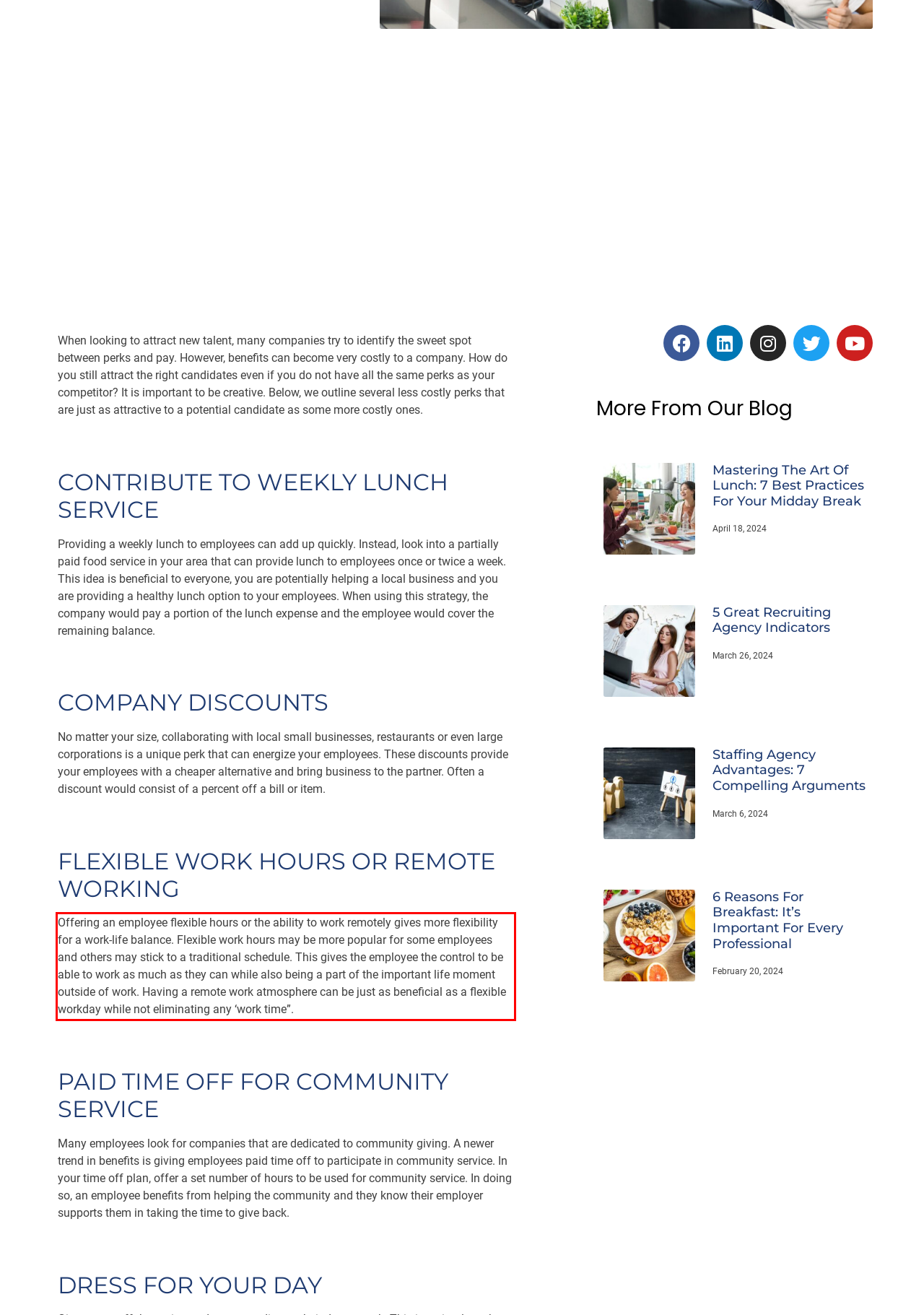Given a screenshot of a webpage with a red bounding box, extract the text content from the UI element inside the red bounding box.

Offering an employee flexible hours or the ability to work remotely gives more flexibility for a work-life balance. Flexible work hours may be more popular for some employees and others may stick to a traditional schedule. This gives the employee the control to be able to work as much as they can while also being a part of the important life moment outside of work. Having a remote work atmosphere can be just as beneficial as a flexible workday while not eliminating any ‘work time”.